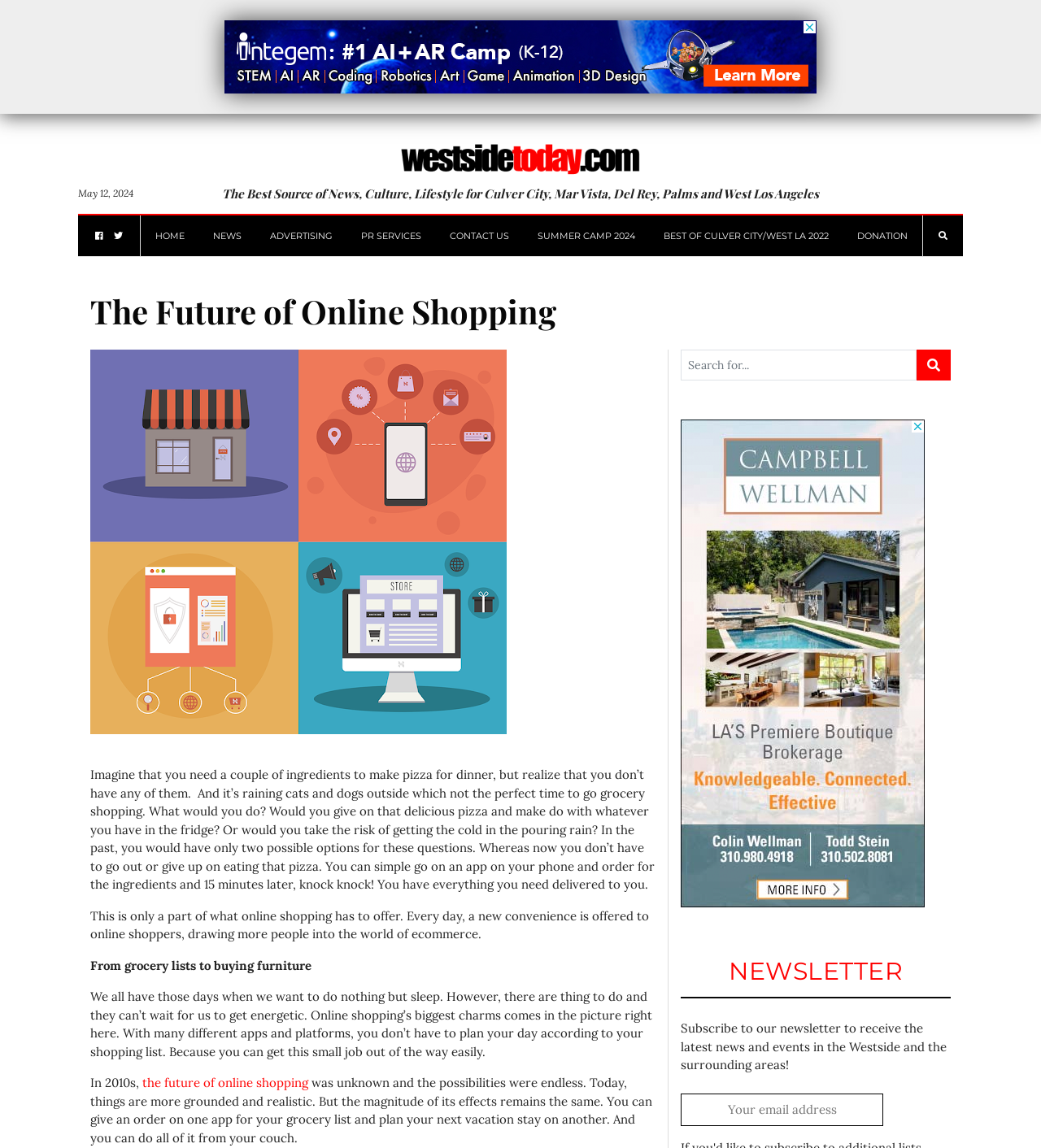Explain the webpage's layout and main content in detail.

The webpage is titled "The Future of Online Shopping - WestsideToday" and has a prominent advertisement iframe at the top, taking up about two-thirds of the screen width. Below the advertisement, there is a horizontal navigation menu with links to various sections, including "HOME", "NEWS", "ADVERTISING", "PR SERVICES", "CONTACT US", "SUMMER CAMP 2024", "BEST OF CULVER CITY/WEST LA 2022", and "DONATION". 

To the left of the navigation menu, there is a link to "WestsideToday" with an accompanying image. Below this, there is a date "May 12, 2024" and a heading that describes the website as a source of news, culture, and lifestyle for Culver City, Mar Vista, Del Rey, Palms, and West Los Angeles.

The main content of the webpage is an article about the future of online shopping. The article is divided into several paragraphs, with headings and static text describing the convenience and benefits of online shopping. The text explains how online shopping has made it possible to order groceries and other essentials from the comfort of one's home, and how it has changed the way people shop.

On the right side of the article, there is a search box with a magnifying glass icon and a button to submit the search query. Below the search box, there is another advertisement iframe. Further down, there is a section titled "NEWSLETTER" with a heading and a static text inviting users to subscribe to the newsletter to receive the latest news and events in the Westside and surrounding areas. There is also a textbox to enter an email address to subscribe to the newsletter.